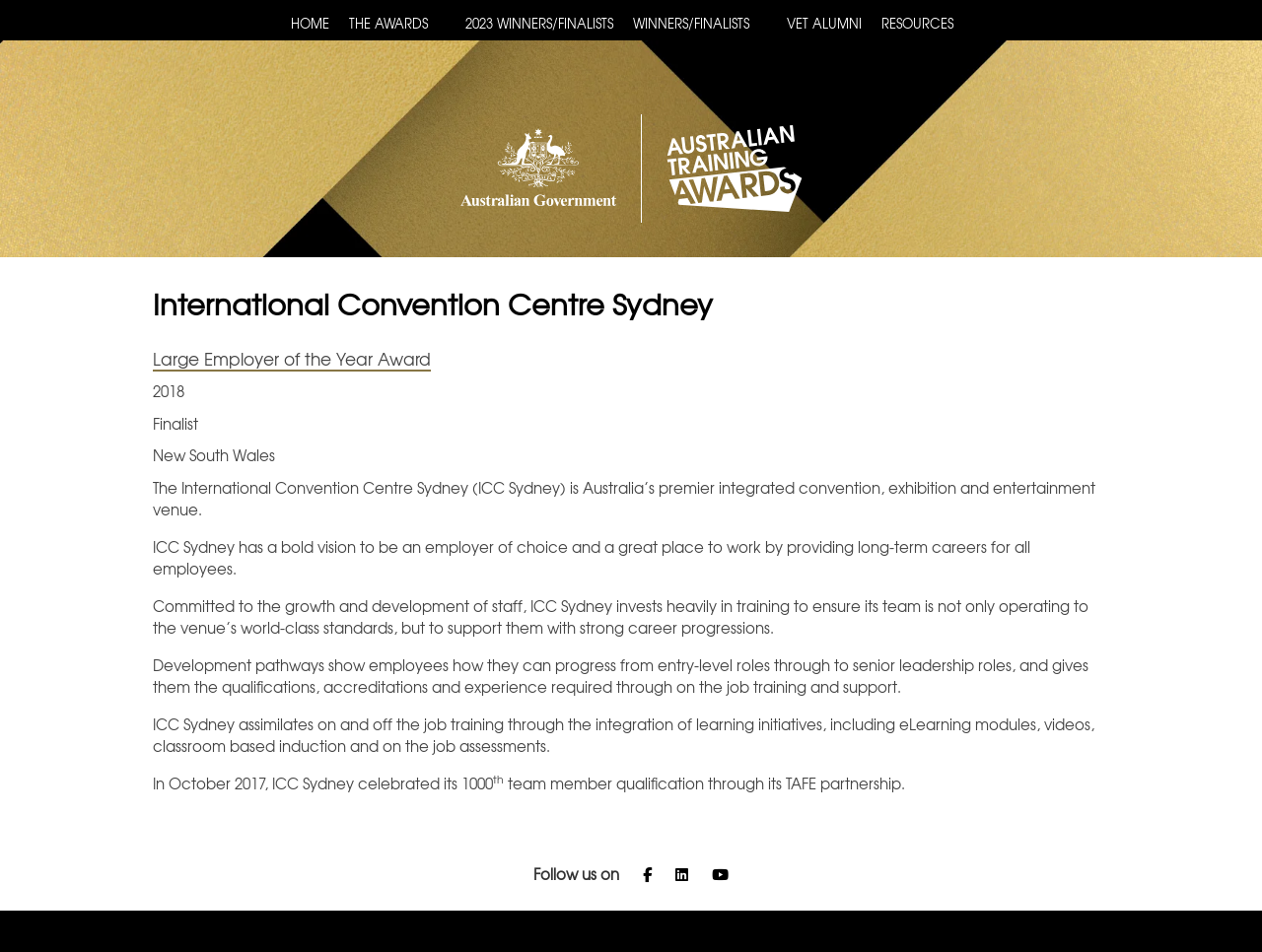Can you look at the image and give a comprehensive answer to the question:
What is the year mentioned in the text?

I found the answer by looking at the StaticText element with the text '2018' inside the article element, which is a child of the main element.